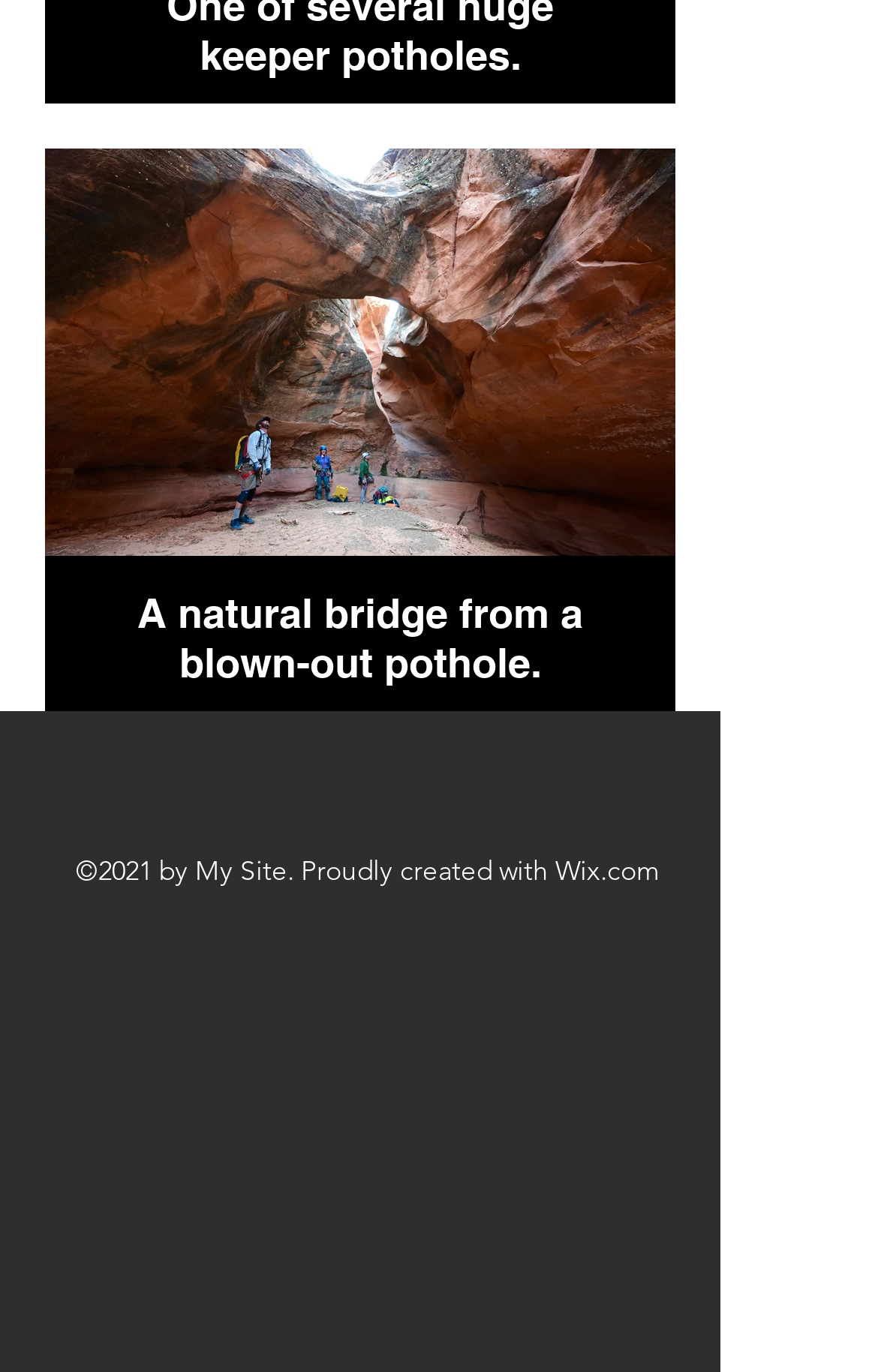Answer the following query with a single word or phrase:
How many social media links are present?

2